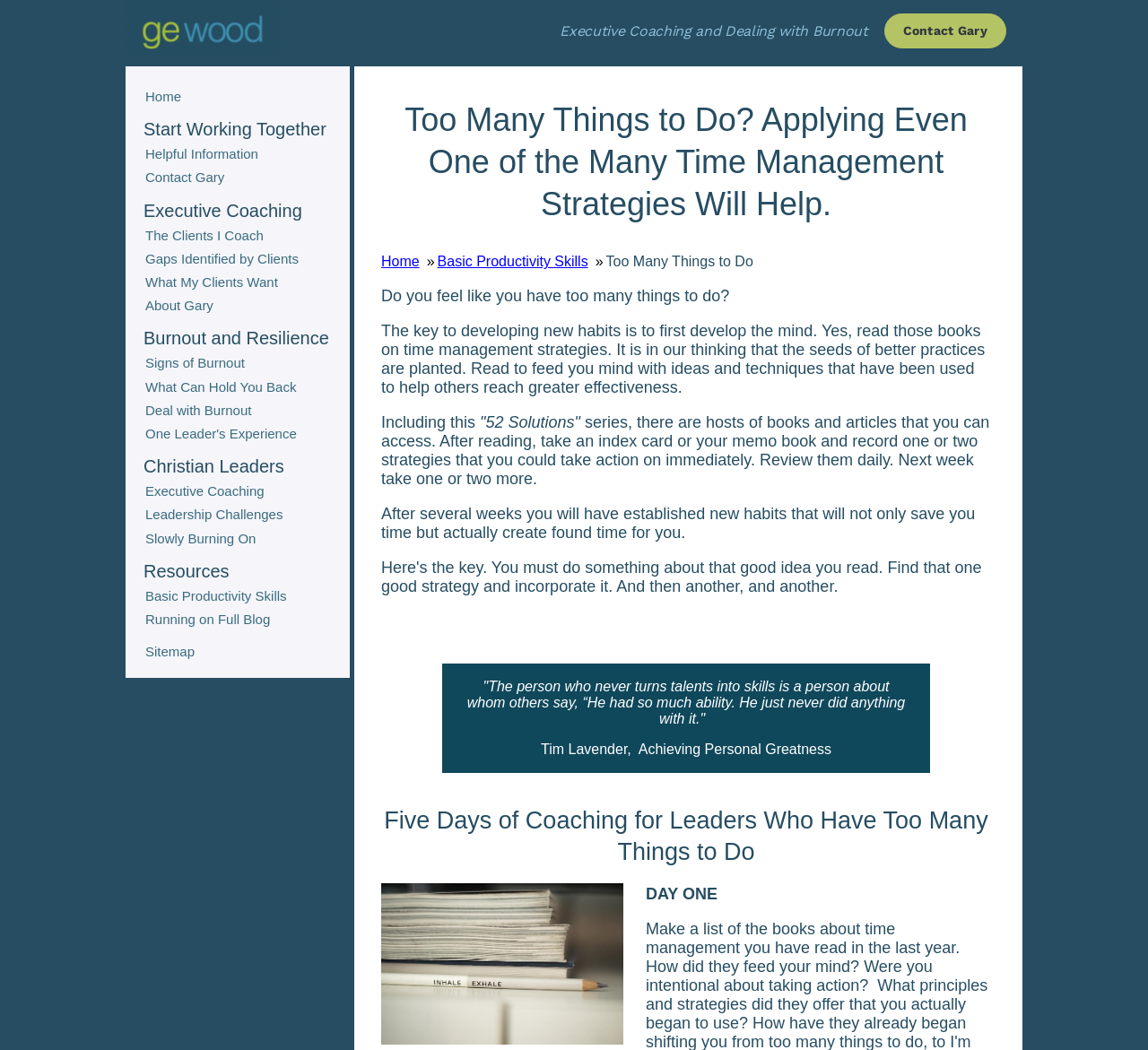What is the title of the coaching program?
Refer to the image and provide a thorough answer to the question.

The title of the coaching program is mentioned in the heading 'Five Days of Coaching for Leaders Who Have Too Many Things to Do', which suggests that it is a program designed for leaders who are struggling with too many tasks.